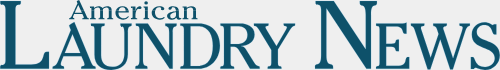Give a thorough caption for the picture.

The image features the logo of "American Laundry News," prominently displayed at the top of the webpage. The logo is styled with a mix of elegant fonts, highlighting the word "American" in a refined serif typeface, while "LAUNDRY NEWS" is presented in a bold, stately manner. This design choice reflects the publication's professional identity within the laundry and linen service industry, emphasizing its commitment to delivering news and insights to its audience. The logo serves as a recognizable brand element, reinforcing the magazine's authority and presence in the industry.